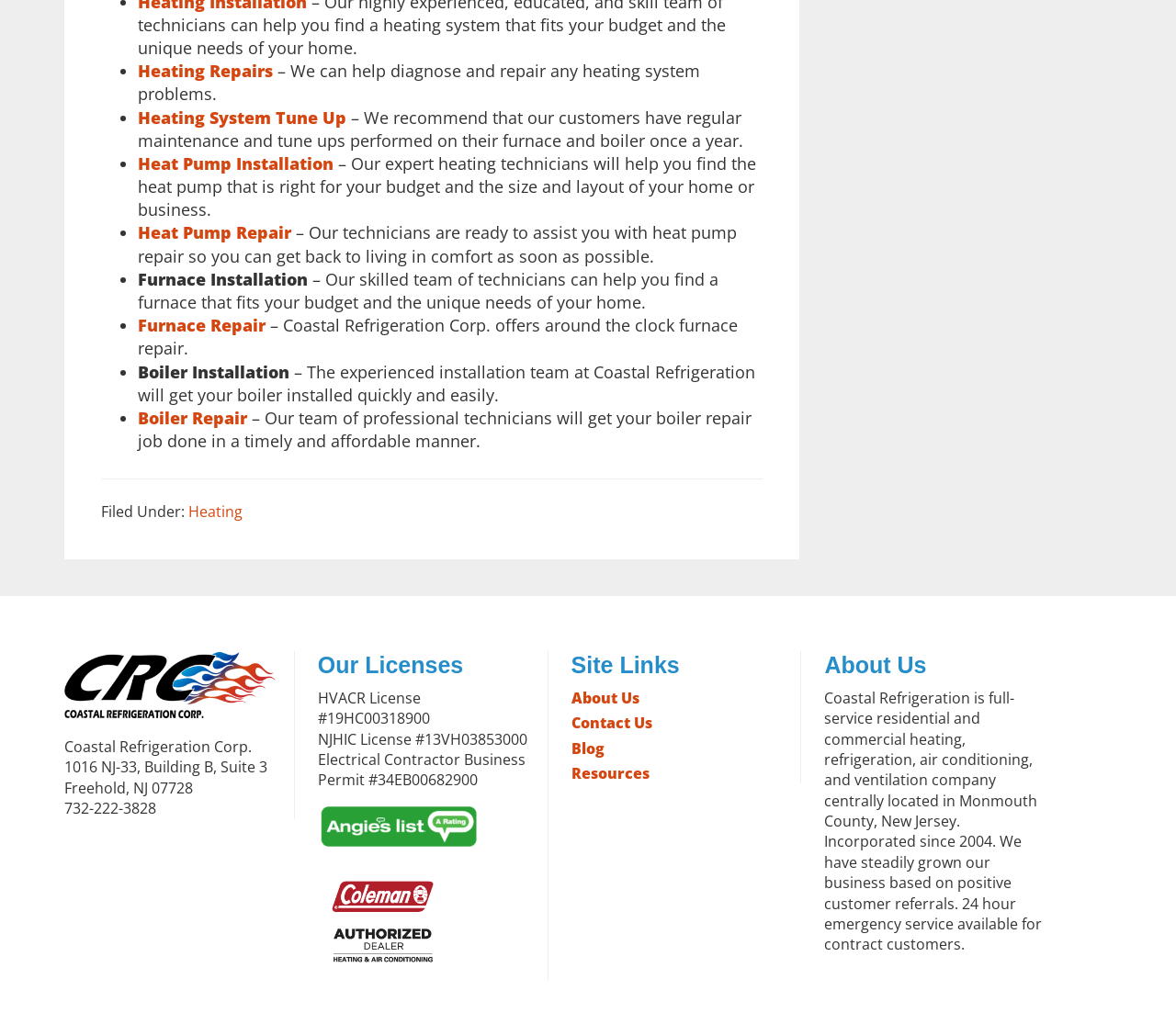What is the phone number of Coastal Refrigeration Corp.?
Look at the screenshot and respond with one word or a short phrase.

732-222-3828